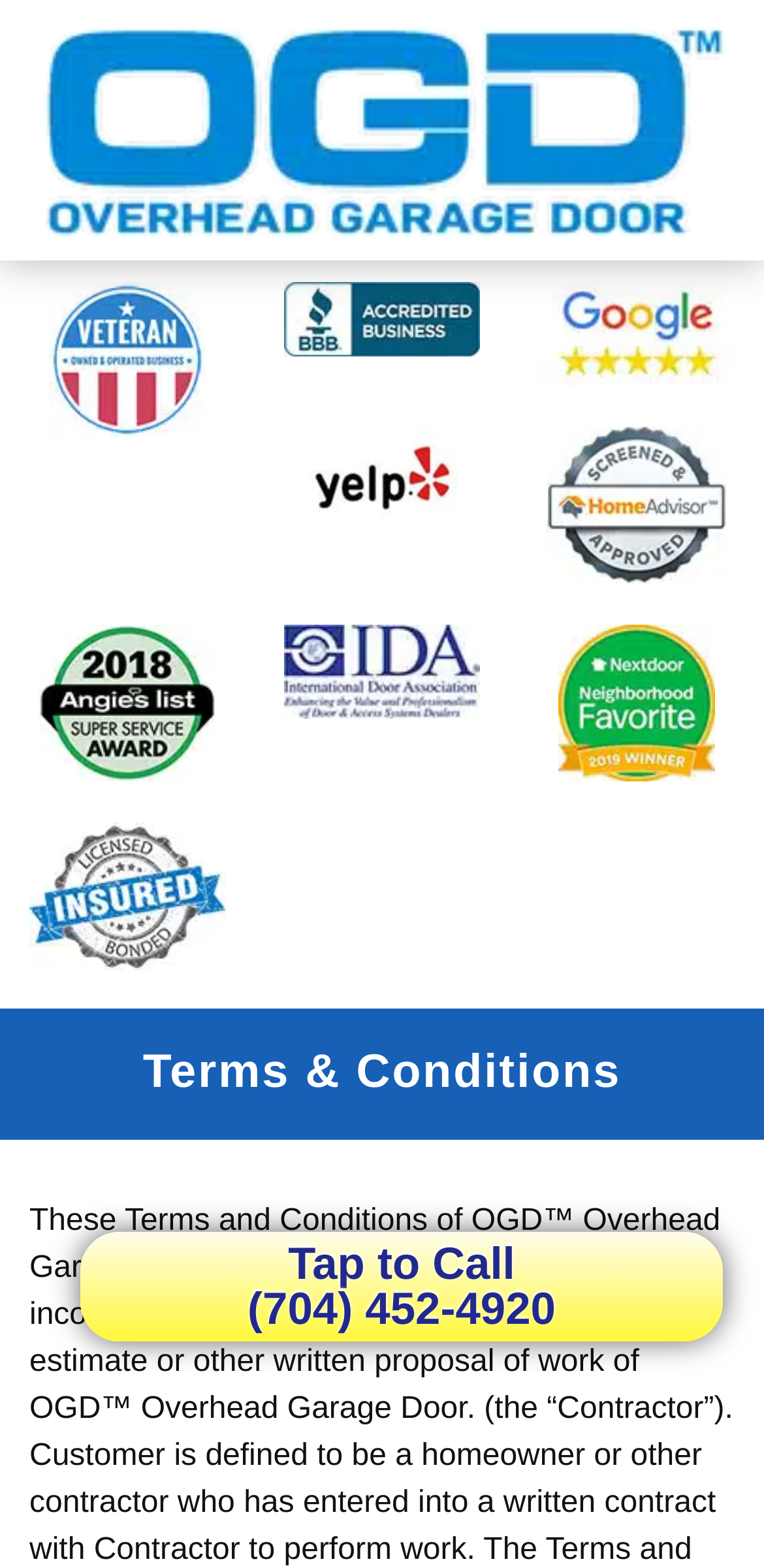Show the bounding box coordinates for the HTML element described as: "title="Gavdi Group"".

None